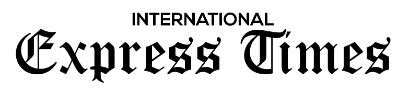Please answer the following question using a single word or phrase: 
What is the tone of the publication's voice?

Authoritative